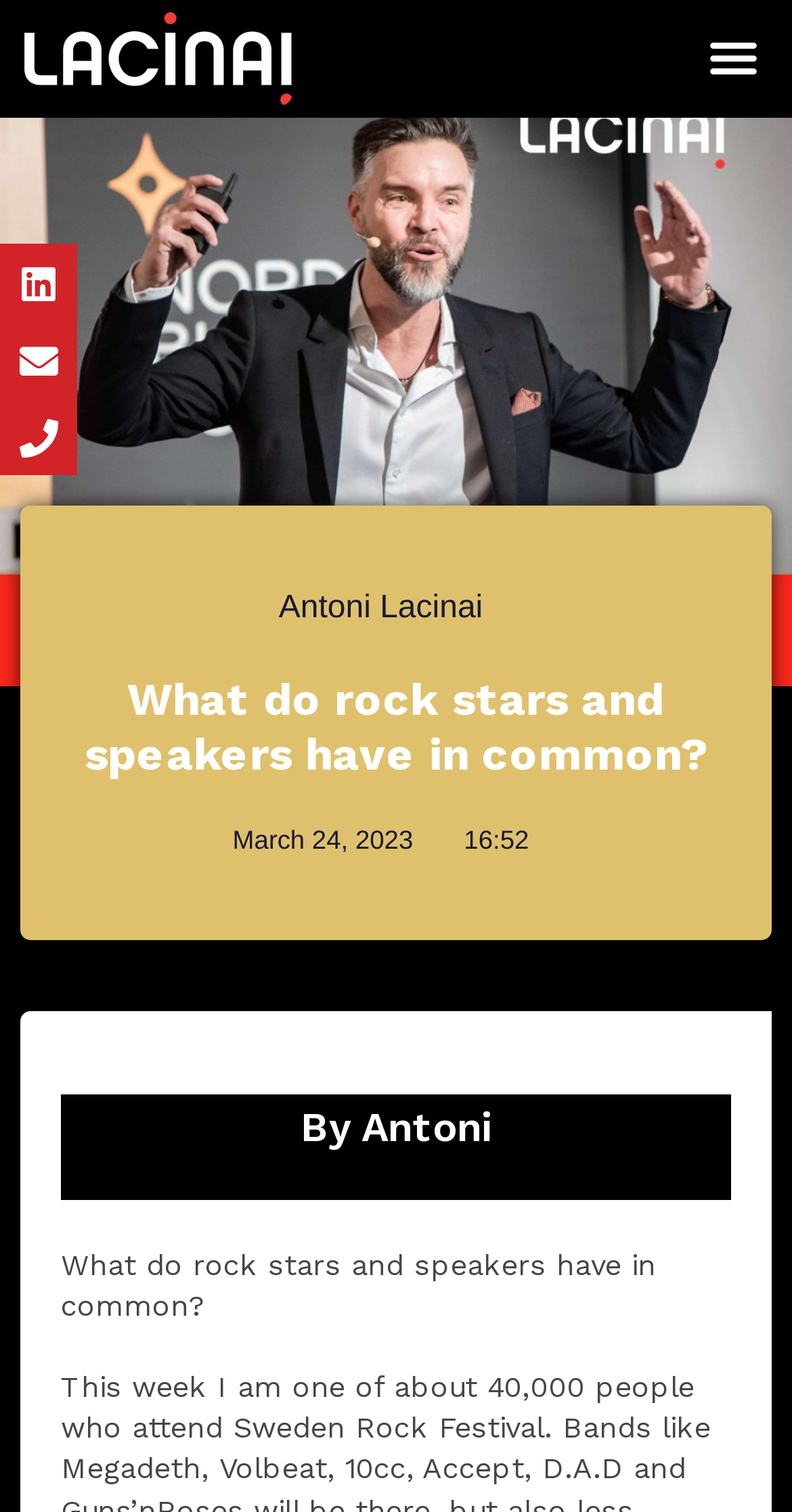What is the date of the article?
Look at the image and answer the question using a single word or phrase.

March 24, 2023